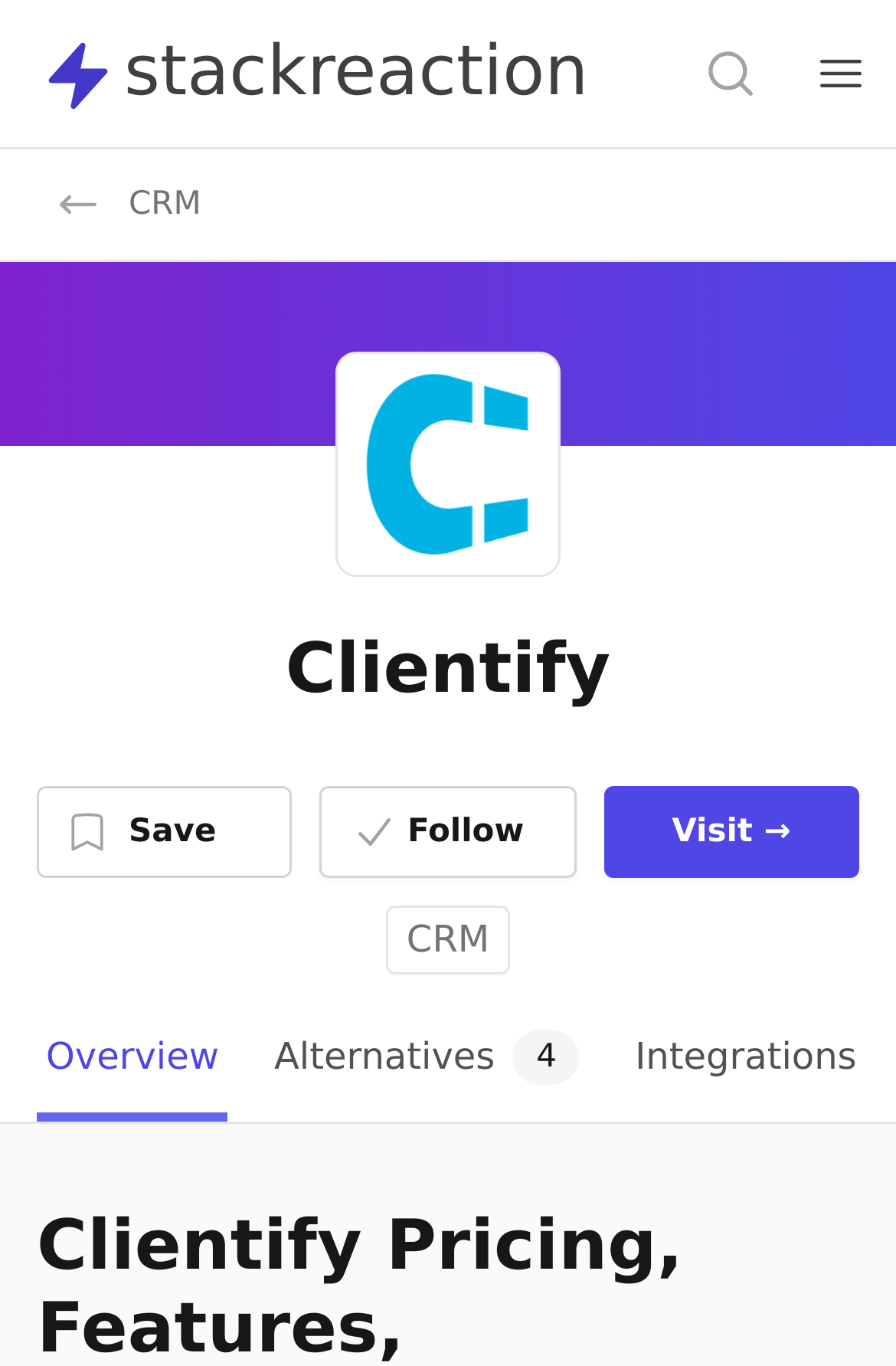What category is Clientify related to?
Please provide a comprehensive answer based on the information in the image.

I found the answer by examining the link element with the text 'CRM' and its bounding box coordinates [0.062, 0.109, 0.225, 0.19], which is part of the breadcrumb navigation element, indicating that Clientify is related to the CRM category.